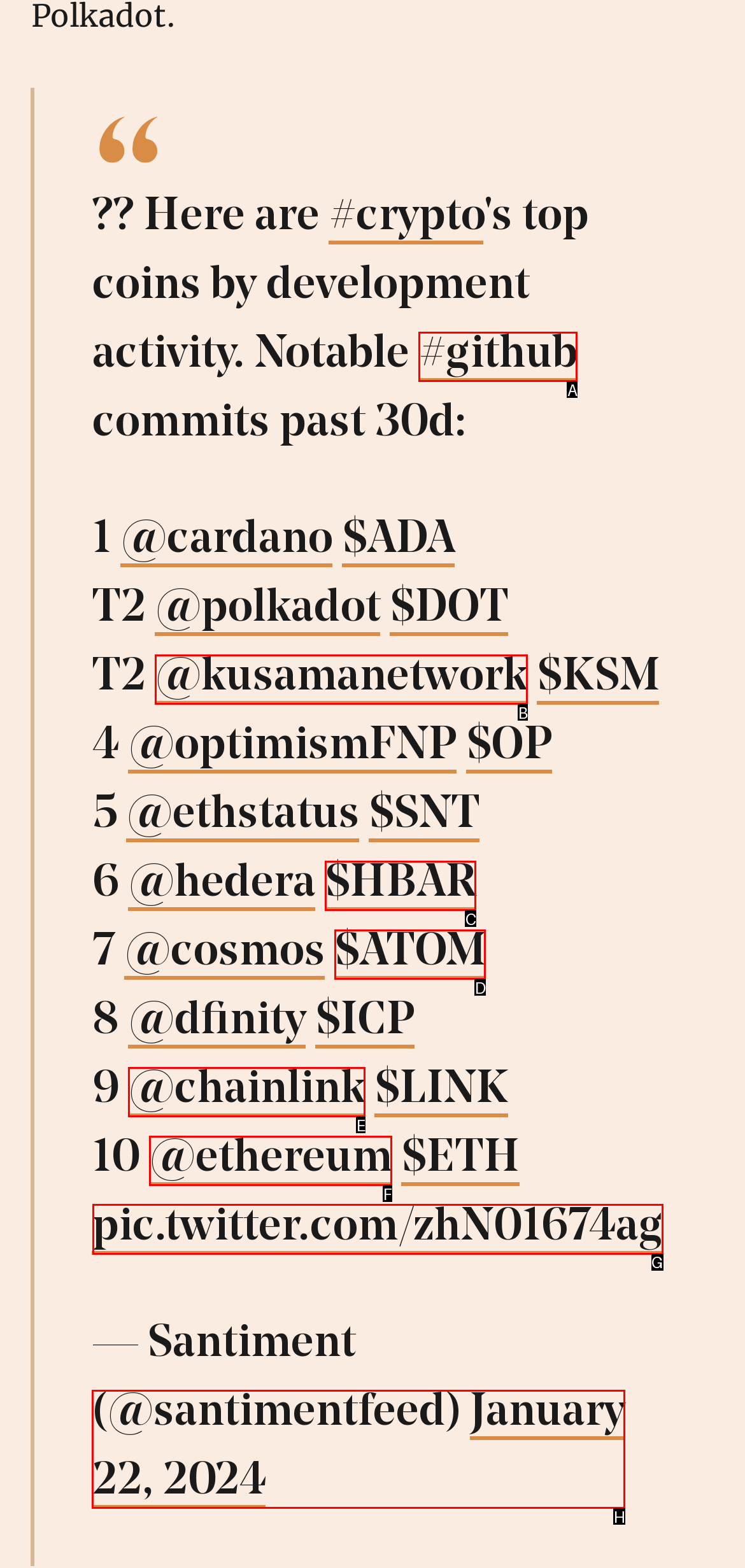Select the letter of the UI element you need to click to complete this task: Read the tweet from Santiment.

G